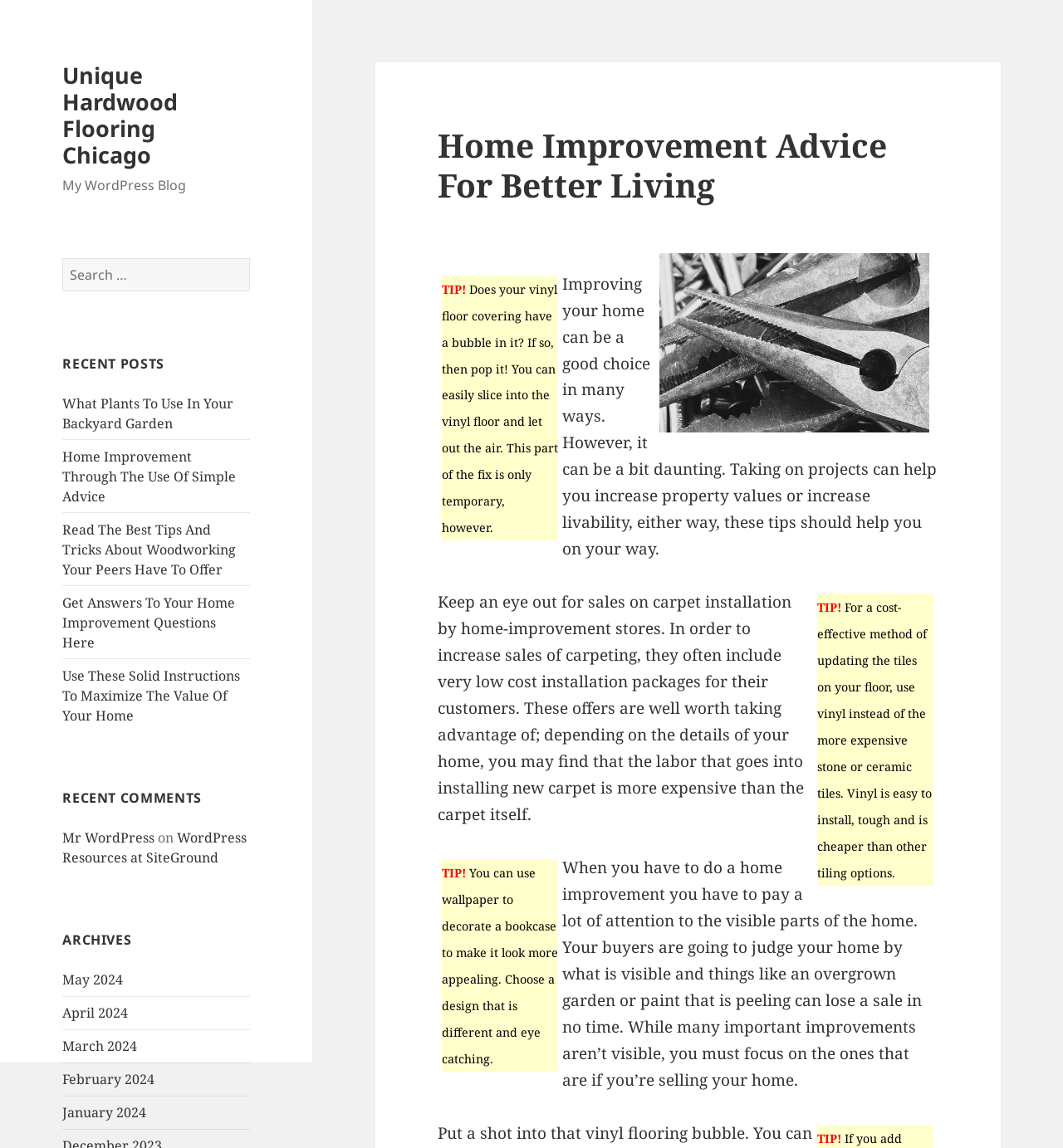Indicate the bounding box coordinates of the element that needs to be clicked to satisfy the following instruction: "Search for something". The coordinates should be four float numbers between 0 and 1, i.e., [left, top, right, bottom].

[0.059, 0.225, 0.235, 0.253]